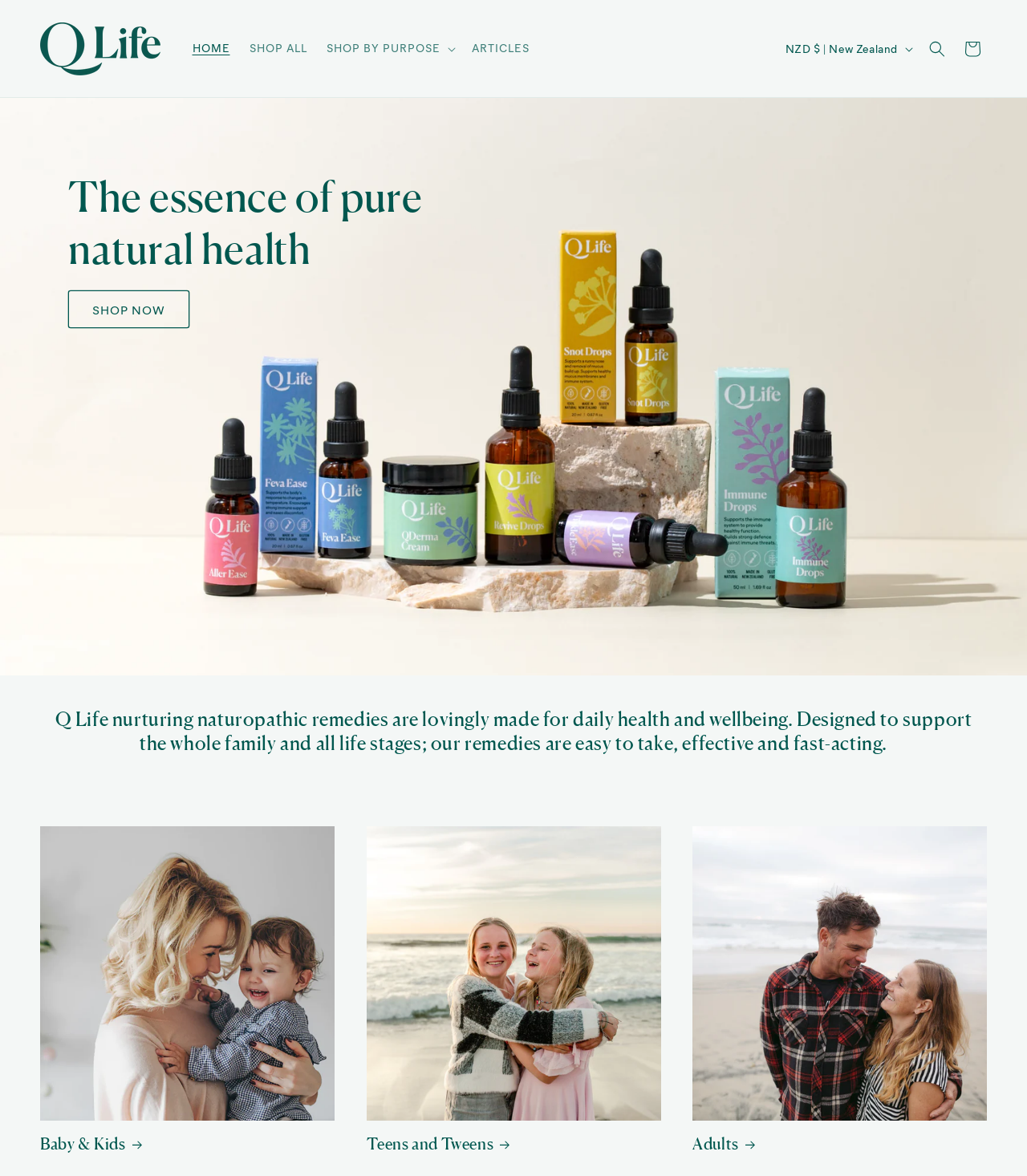Find the bounding box coordinates of the clickable area required to complete the following action: "Read recent post 'DC Reboot Pitches: Justice League vs. the Suicide Squad'".

None